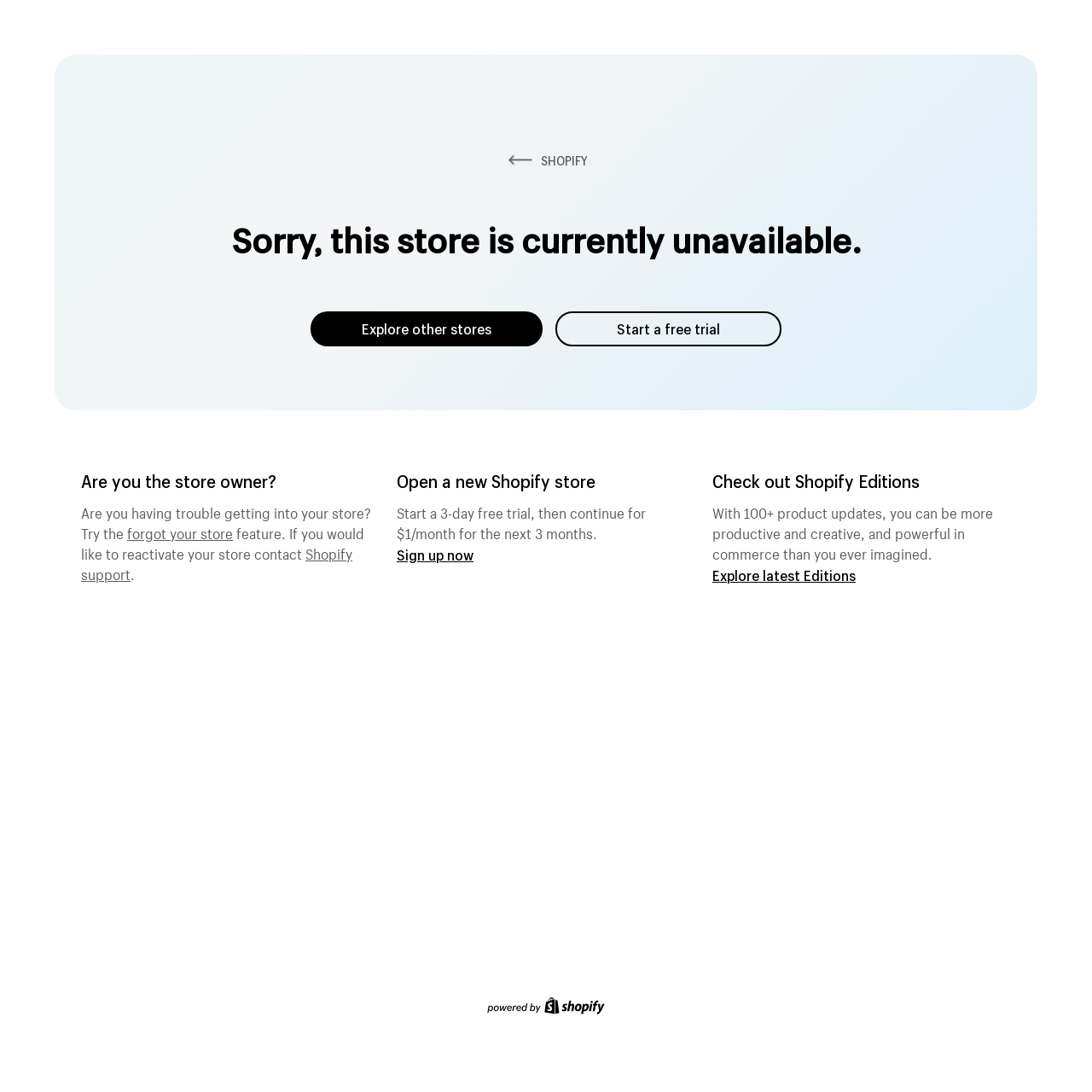Analyze and describe the webpage in a detailed narrative.

The webpage appears to be a Shopify ecommerce platform page. At the top, there is a prominent link to "SHOPIFY" accompanied by an image, likely the company's logo. Below this, a heading announces that the store is currently unavailable. 

To the right of the heading, there are two links: "Explore other stores" and "Start a free trial". 

Further down, a section targets the store owner, asking if they are having trouble accessing their store. This section includes a link to "forgot your store" and another to "Shopify support". 

Adjacent to this section, an invitation to "Open a new Shopify store" is displayed, along with a promotional offer for a 3-day free trial and a link to "Sign up now". 

On the right side of the page, a section promotes "Shopify Editions", highlighting its features and including a link to "Explore latest Editions". 

At the bottom of the page, there is a content information section with an image, likely a footer or a call-to-action.